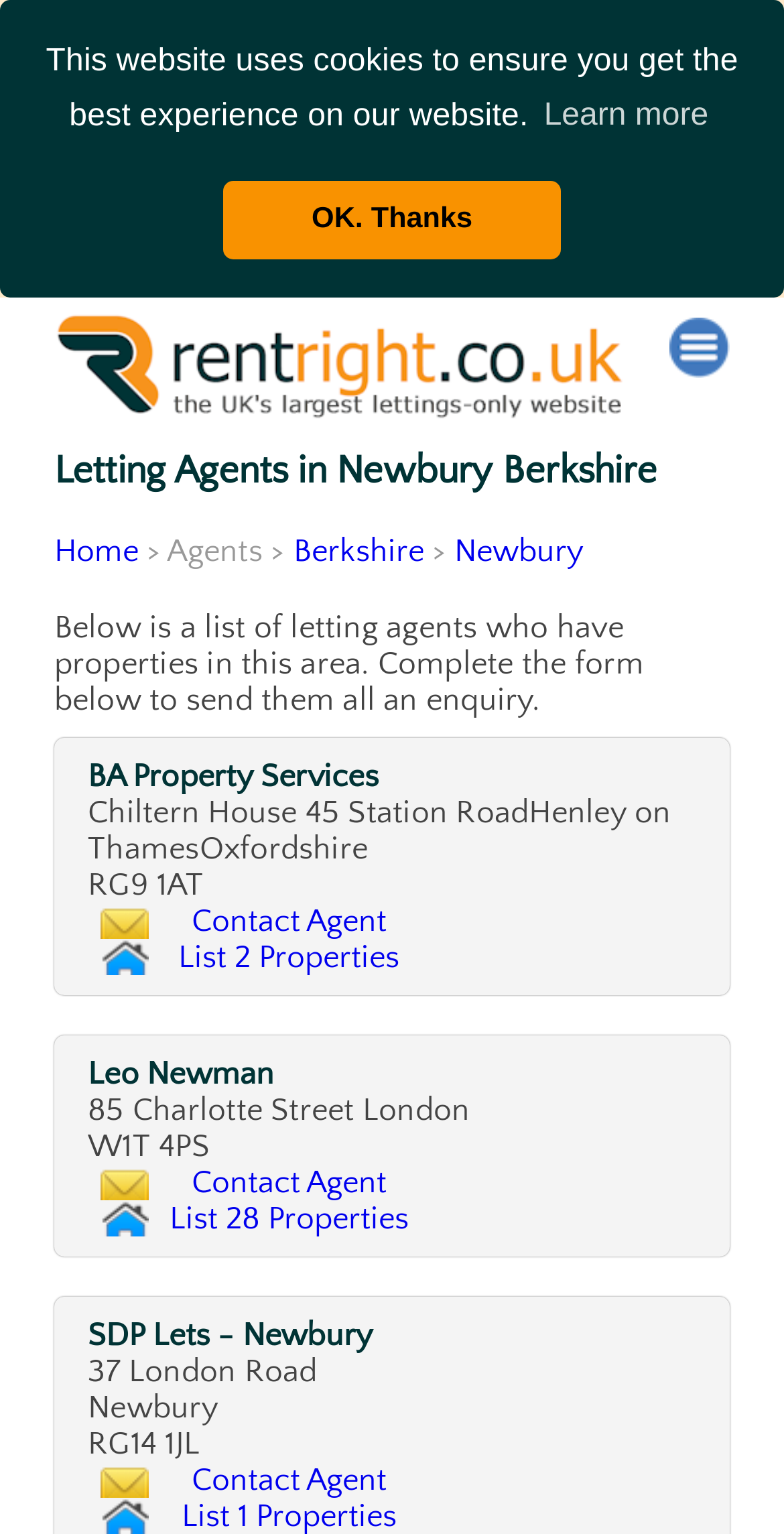Provide the bounding box coordinates of the UI element this sentence describes: "Contact Agent".

[0.138, 0.898, 0.676, 0.952]